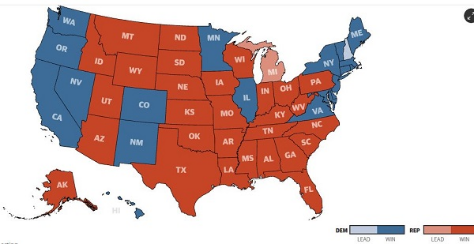Based on what you see in the screenshot, provide a thorough answer to this question: What is the purpose of the legend on the map?

The legend at the bottom of the map explains the meaning of the colors used, providing context to the electoral map's significance in the election cycle and helping viewers understand the division of support across the nation.